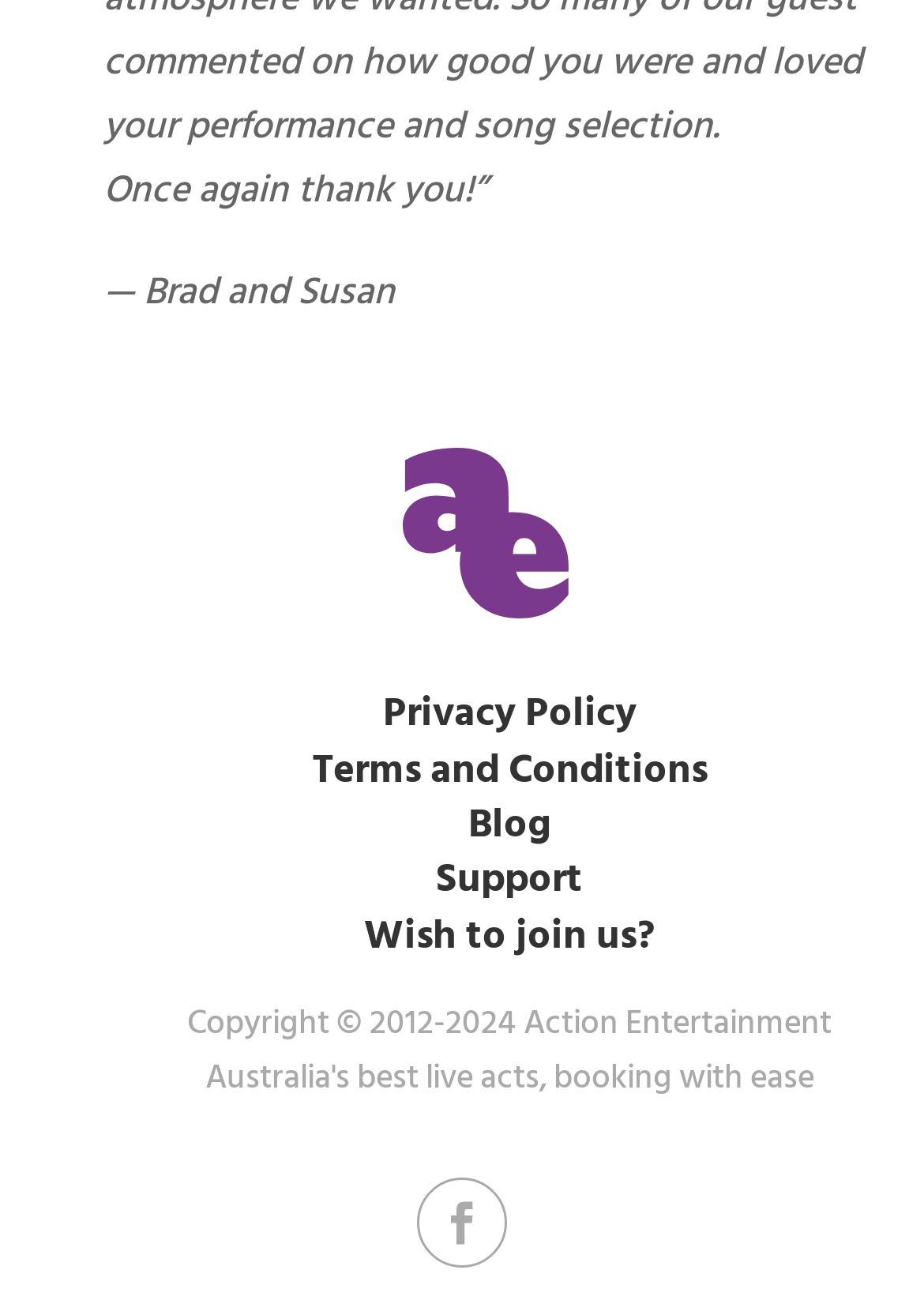Using the description: "Wish to join us?", determine the UI element's bounding box coordinates. Ensure the coordinates are in the format of four float numbers between 0 and 1, i.e., [left, top, right, bottom].

[0.394, 0.688, 0.709, 0.737]